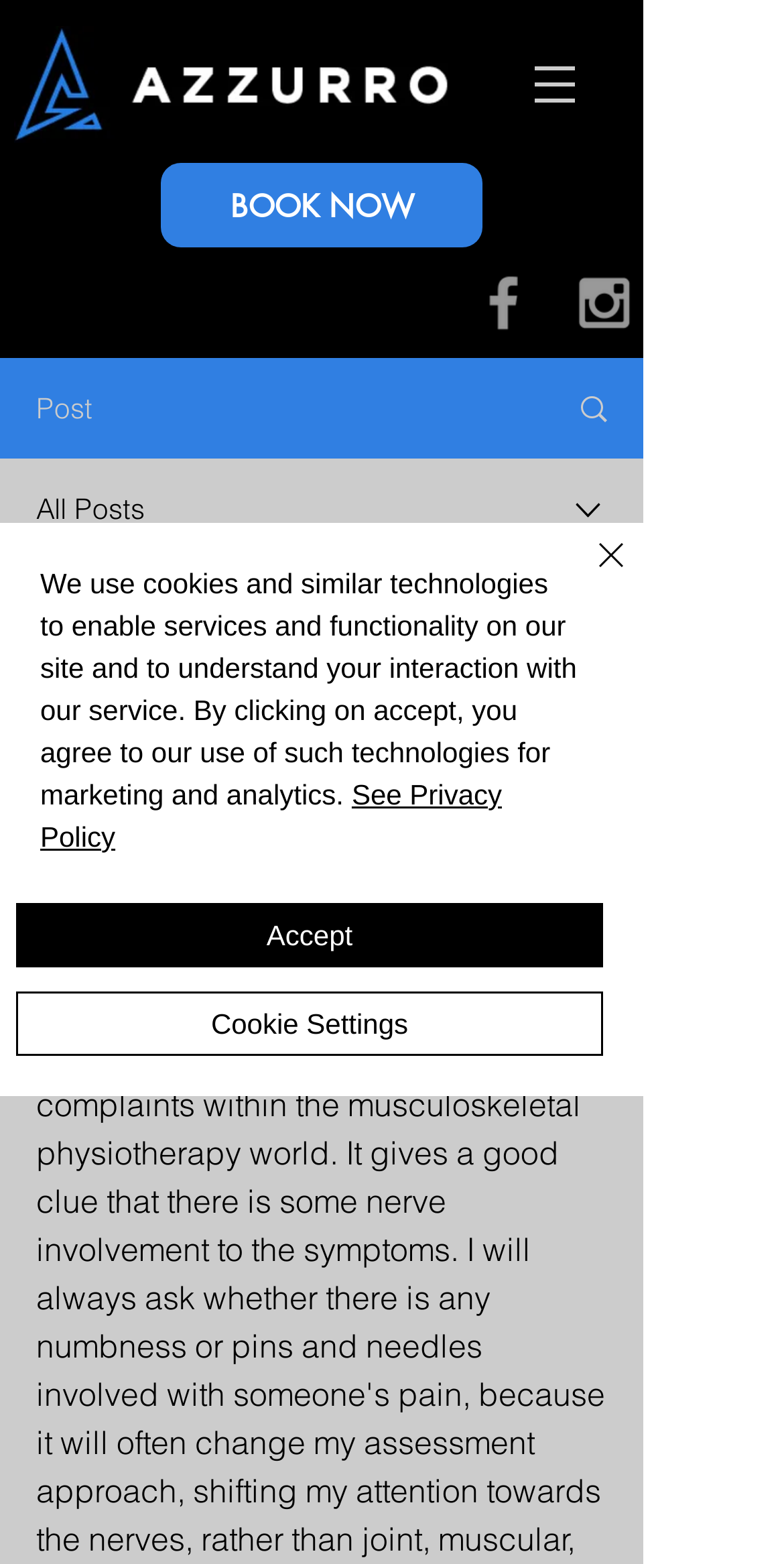How many social media icons are there?
Look at the screenshot and give a one-word or phrase answer.

2